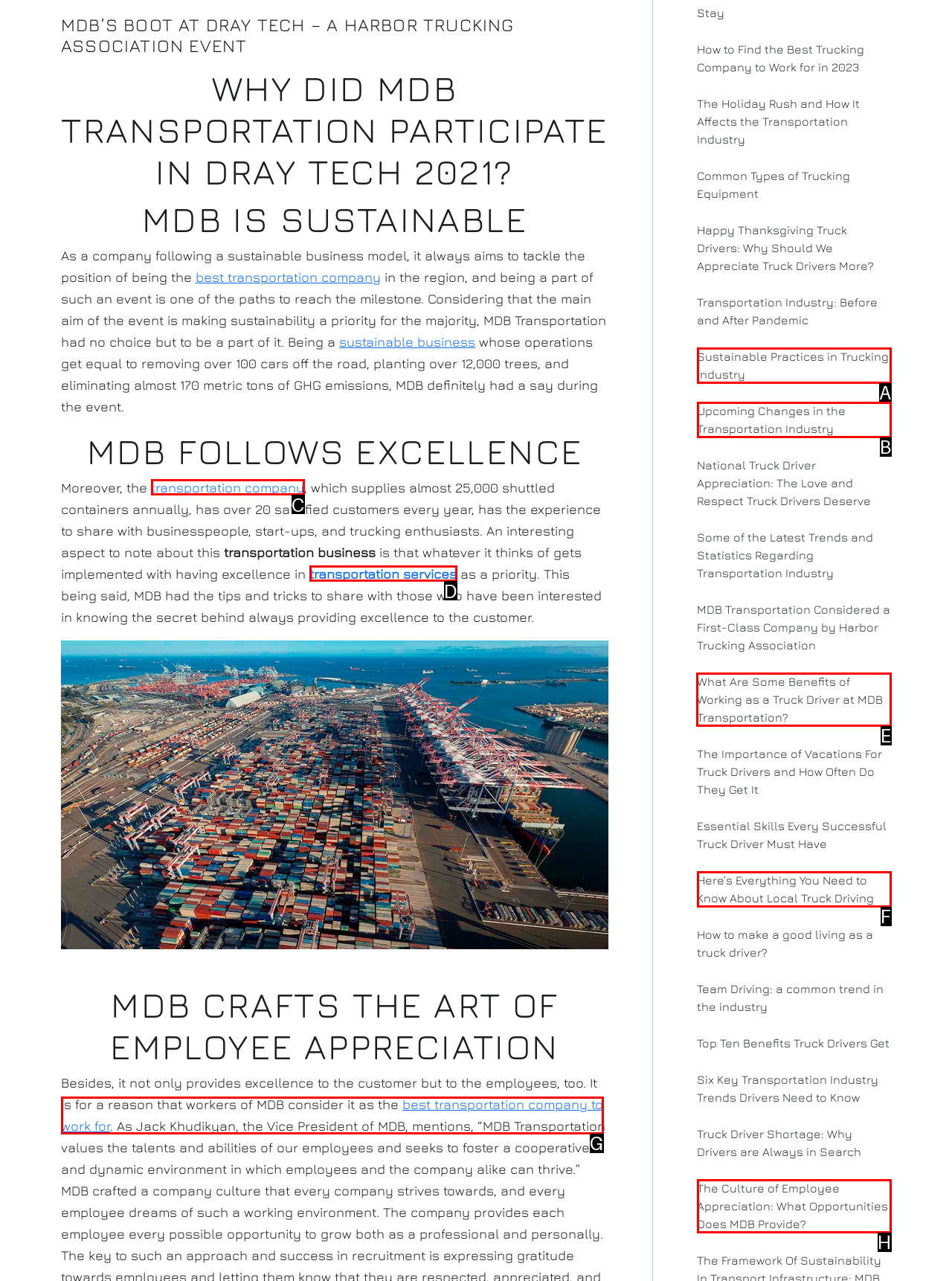Indicate which red-bounded element should be clicked to perform the task: Learn about the benefits of working as a truck driver at MDB Transportation Answer with the letter of the correct option.

E